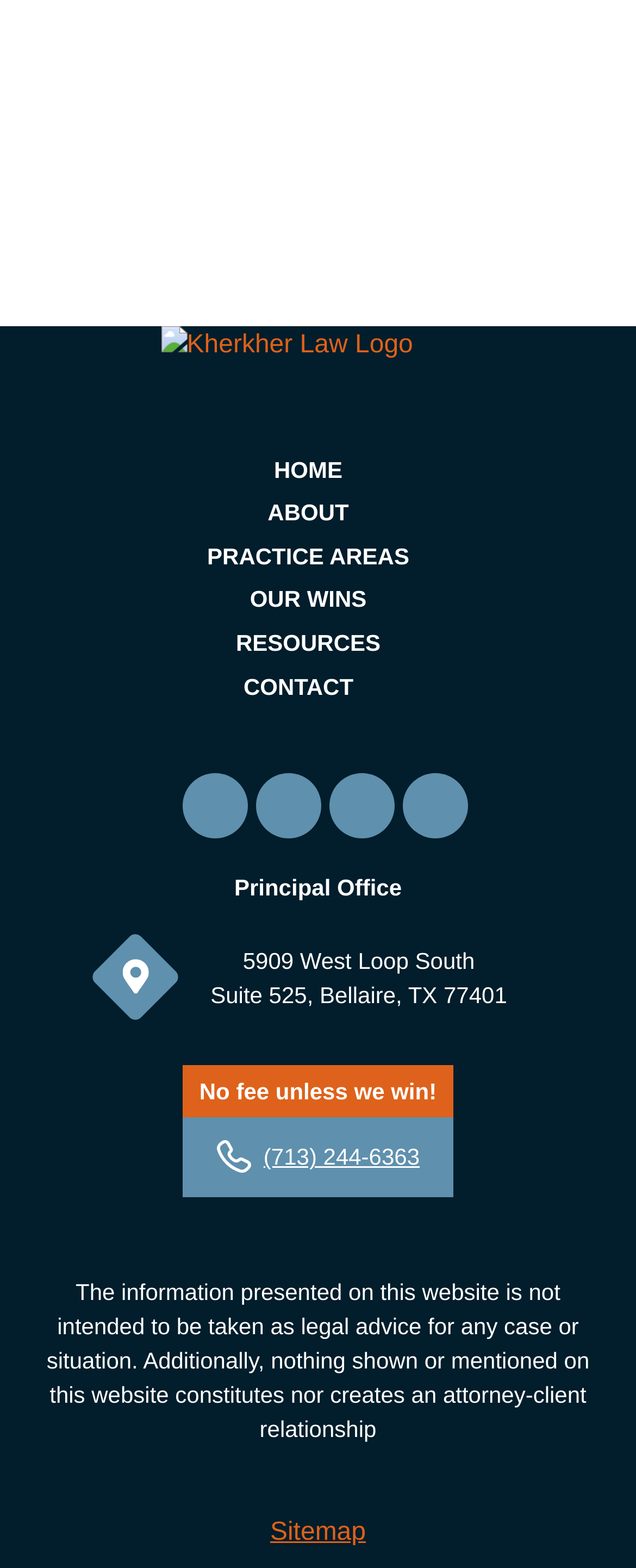Given the description "Contact", provide the bounding box coordinates of the corresponding UI element.

[0.383, 0.429, 0.556, 0.446]